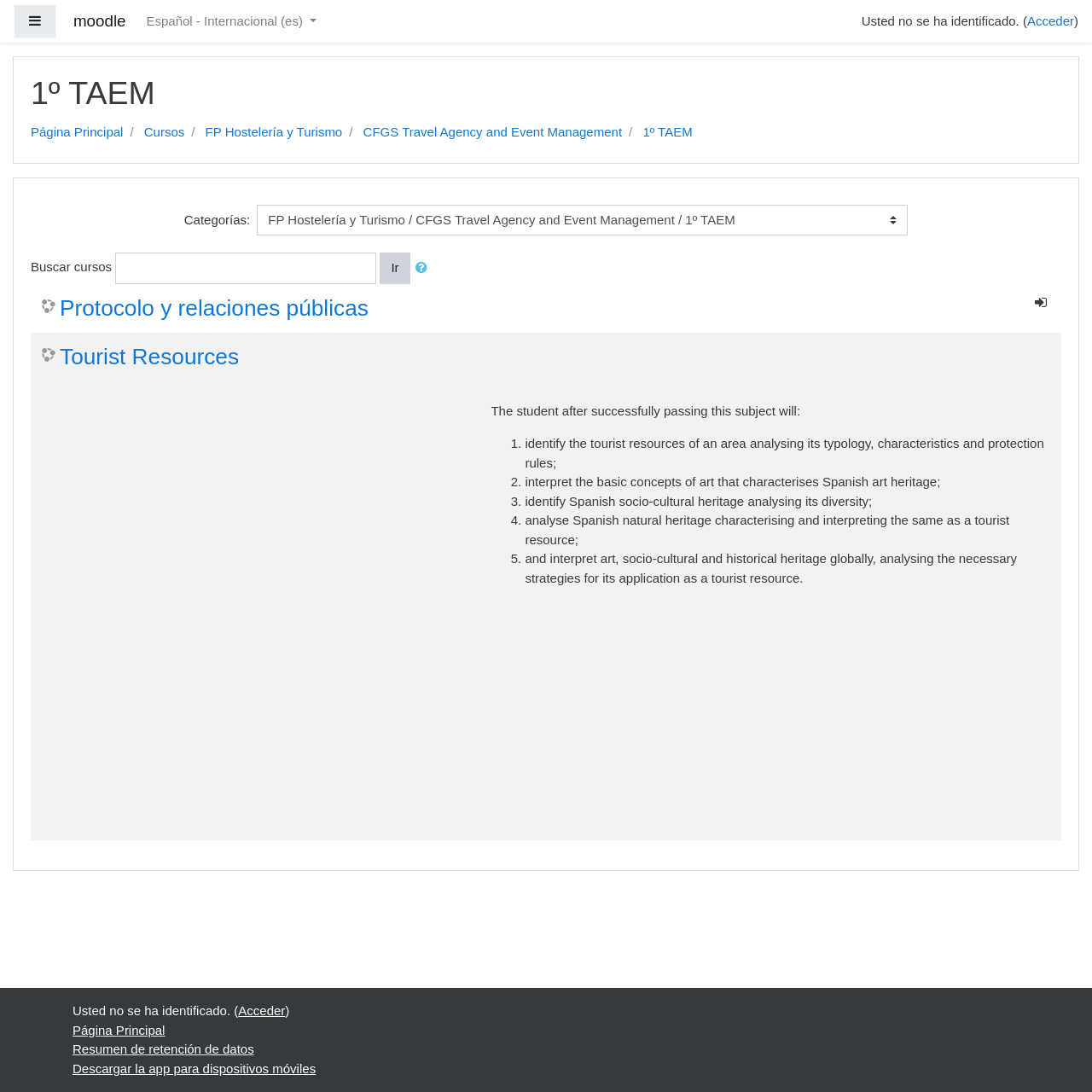Identify the bounding box of the HTML element described here: "FP Hostelería y Turismo". Provide the coordinates as four float numbers between 0 and 1: [left, top, right, bottom].

[0.188, 0.114, 0.313, 0.127]